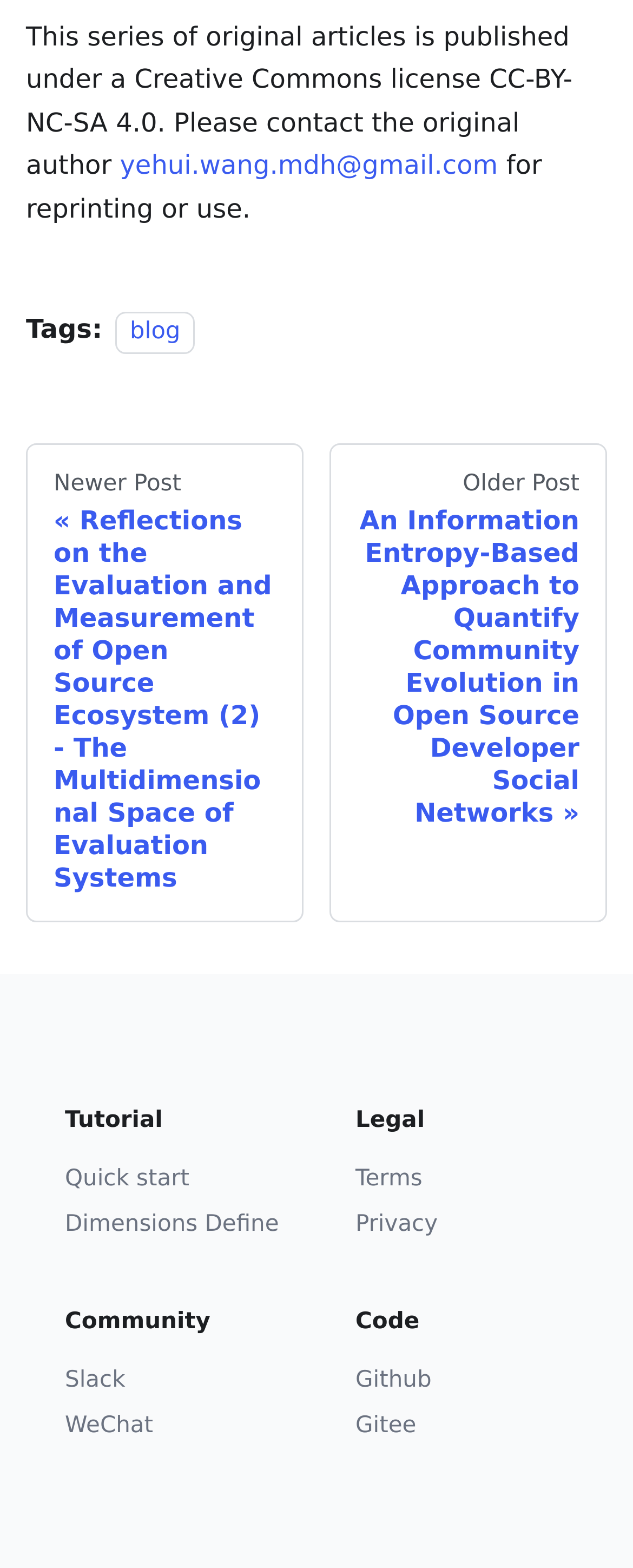Please mark the bounding box coordinates of the area that should be clicked to carry out the instruction: "view older post".

[0.521, 0.282, 0.959, 0.588]